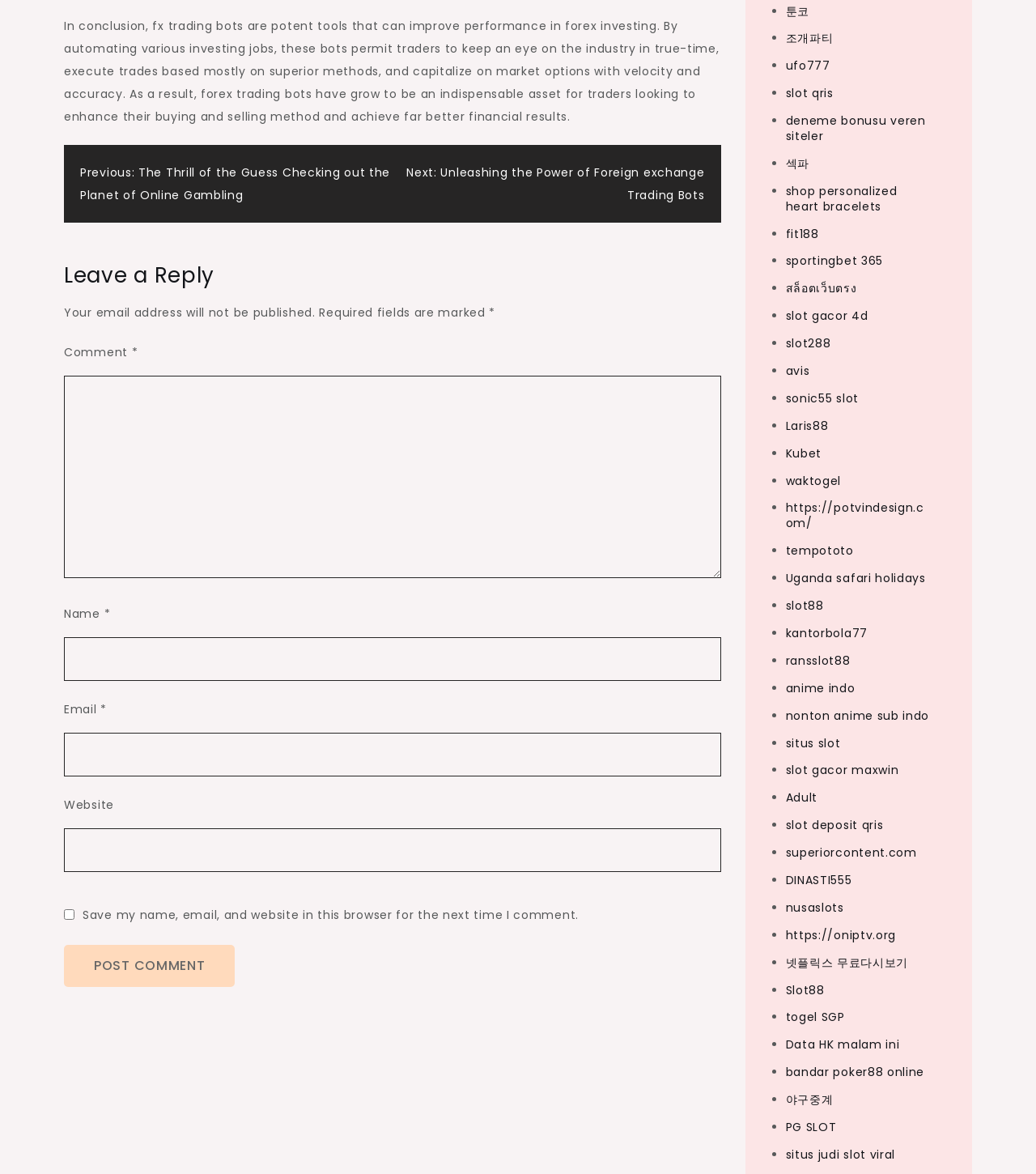Please give the bounding box coordinates of the area that should be clicked to fulfill the following instruction: "Click the 'Post Comment' button". The coordinates should be in the format of four float numbers from 0 to 1, i.e., [left, top, right, bottom].

[0.062, 0.805, 0.227, 0.841]